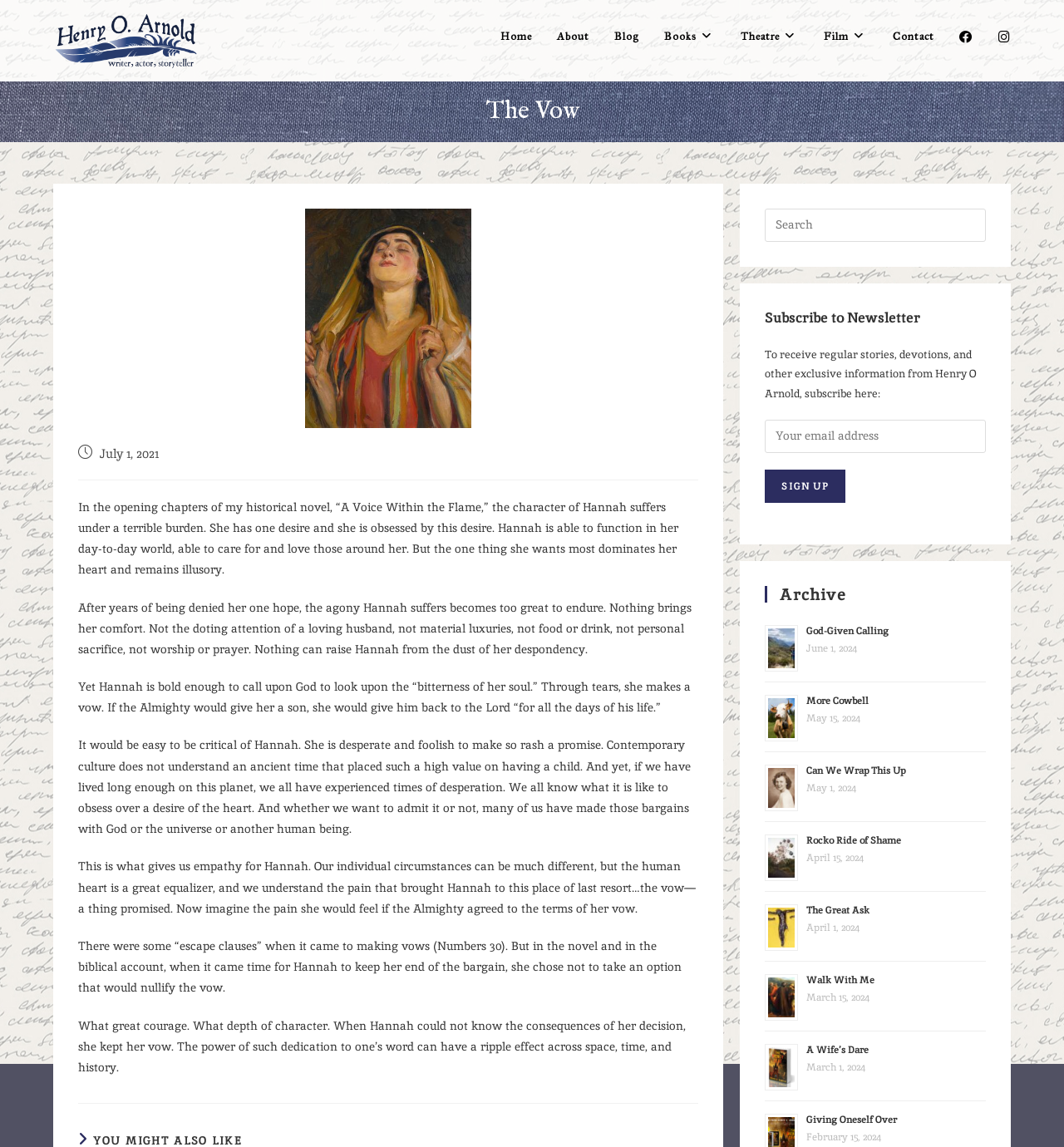Could you highlight the region that needs to be clicked to execute the instruction: "Search this website"?

[0.719, 0.182, 0.927, 0.211]